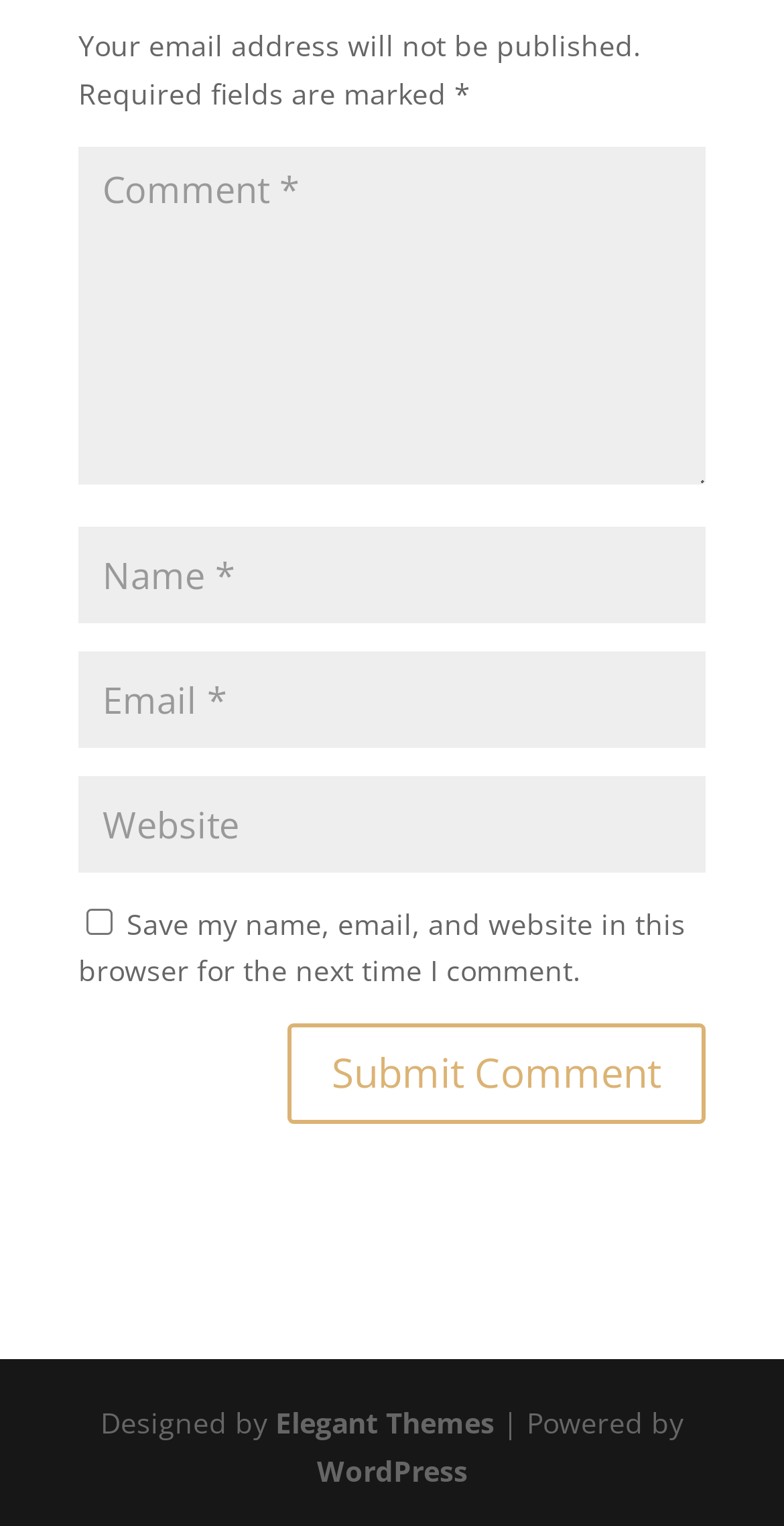Highlight the bounding box coordinates of the element you need to click to perform the following instruction: "Check the save option."

[0.11, 0.595, 0.144, 0.612]